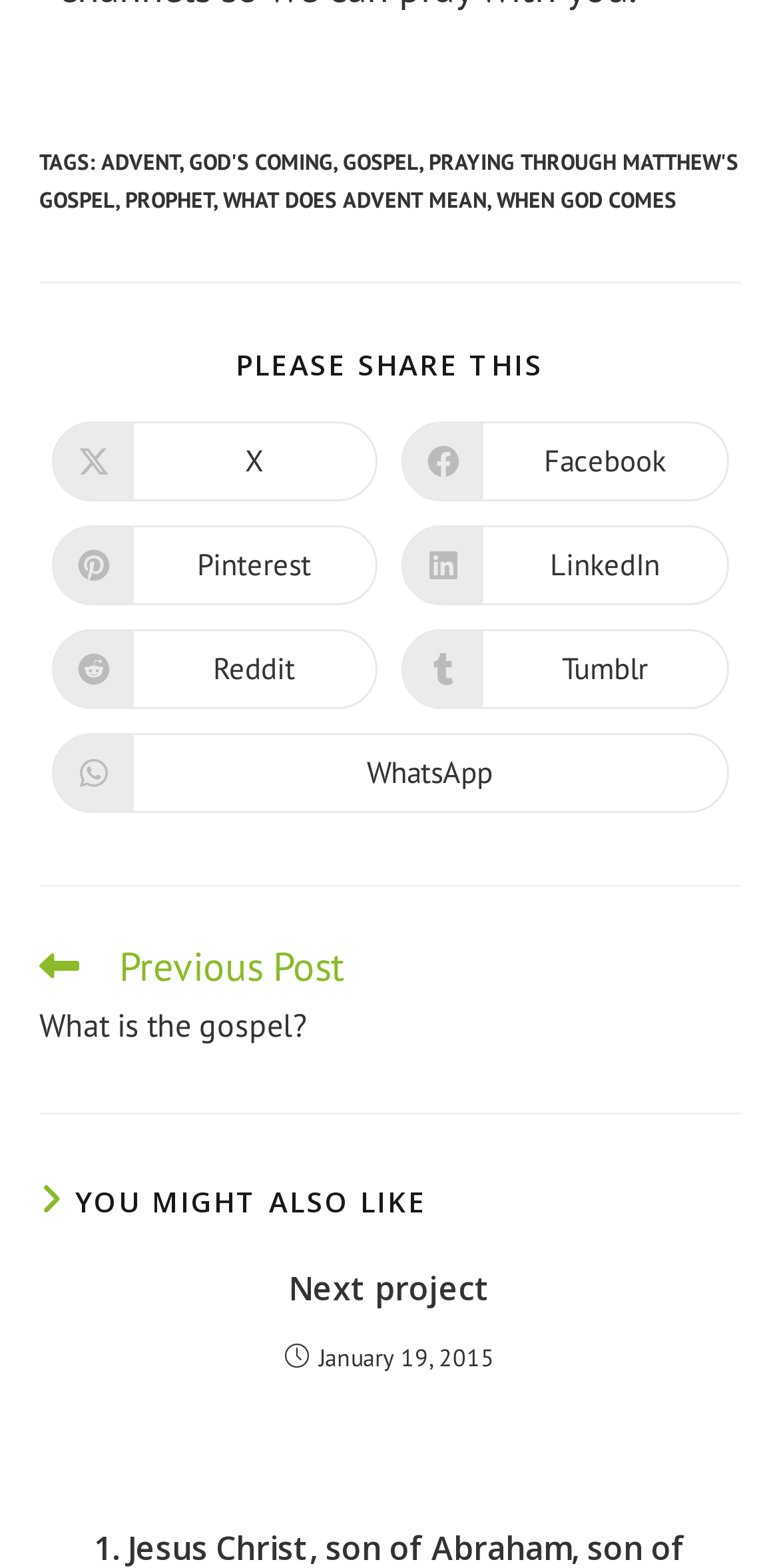What is the title of the next project?
Please answer the question as detailed as possible based on the image.

The title of the next project is 'Next project' which is a heading element located within an article element with a bounding box coordinate of [0.034, 0.807, 0.966, 0.935].